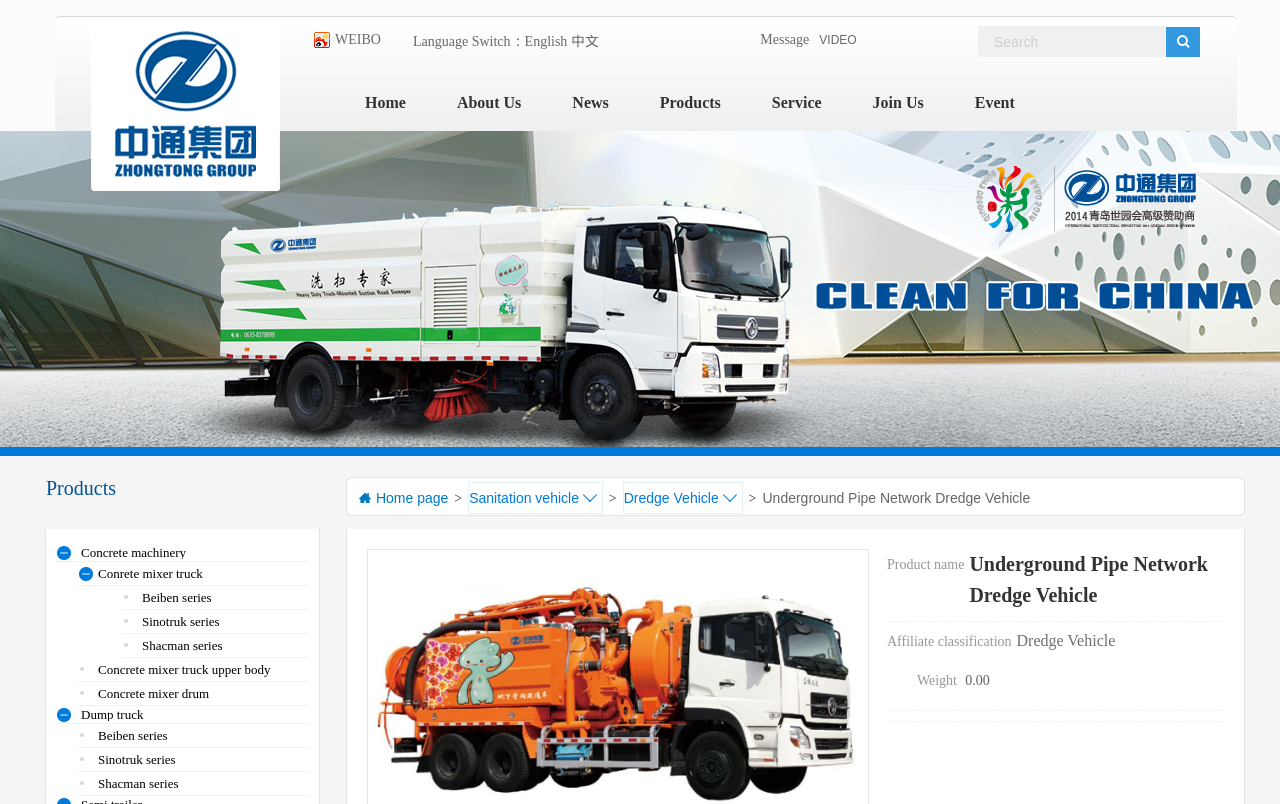Generate a thorough explanation of the webpage's elements.

This webpage is about the Underground Pipe Network Dredge Vehicle from Zhongtong Automobile Industry Group Co., Ltd. At the top left corner, there is a logo image. Below the logo, there are several links, including "Message", "VIDEO", and language switch options. On the top right corner, there is a search textbox.

The main content of the webpage is divided into two sections. On the left side, there are several links to different product categories, including "Concrete machinery", "Dump truck", and "Sanitation vehicle". Each category has several sub-links to specific product series.

On the right side, there is a detailed description of the Underground Pipe Network Dredge Vehicle. The product name is prominently displayed, followed by its affiliate classification and weight. There are also several images on the page, including a large product image at the bottom.

At the bottom of the page, there are several links to social media platforms and a link to the home page. Overall, the webpage provides detailed information about the Underground Pipe Network Dredge Vehicle and its features, as well as links to other related products and categories.